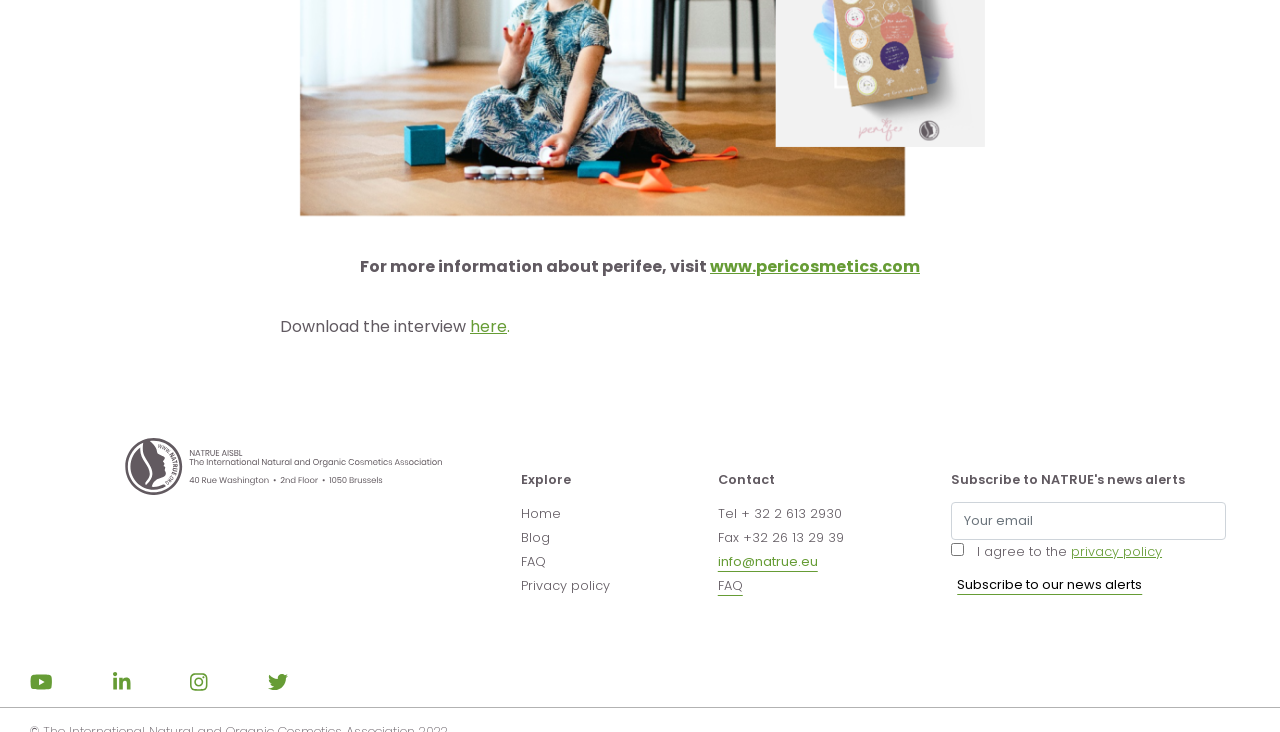Given the description "privacy policy", determine the bounding box of the corresponding UI element.

[0.837, 0.742, 0.908, 0.765]